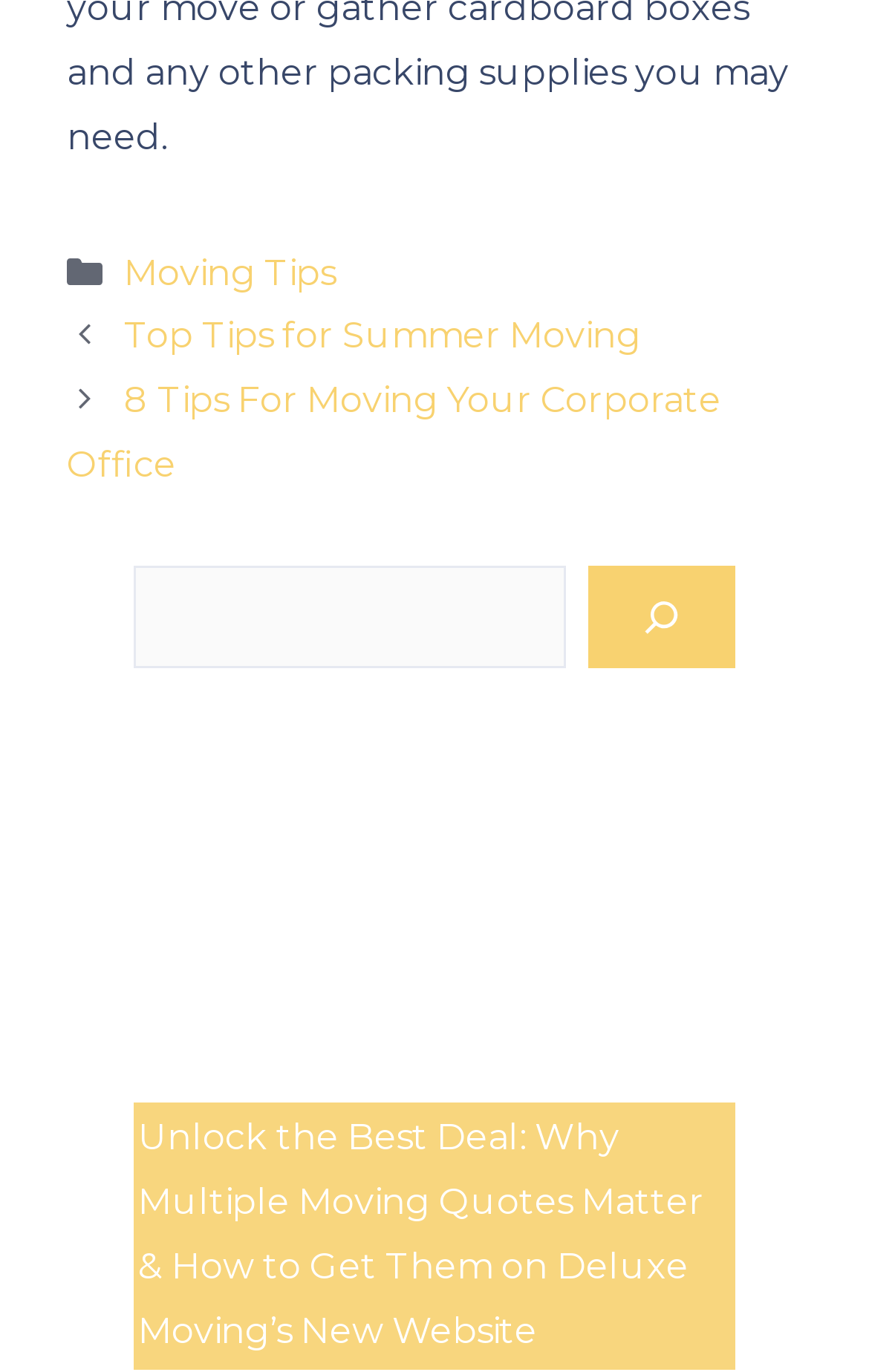Highlight the bounding box of the UI element that corresponds to this description: "Moving Tips".

[0.143, 0.183, 0.386, 0.214]